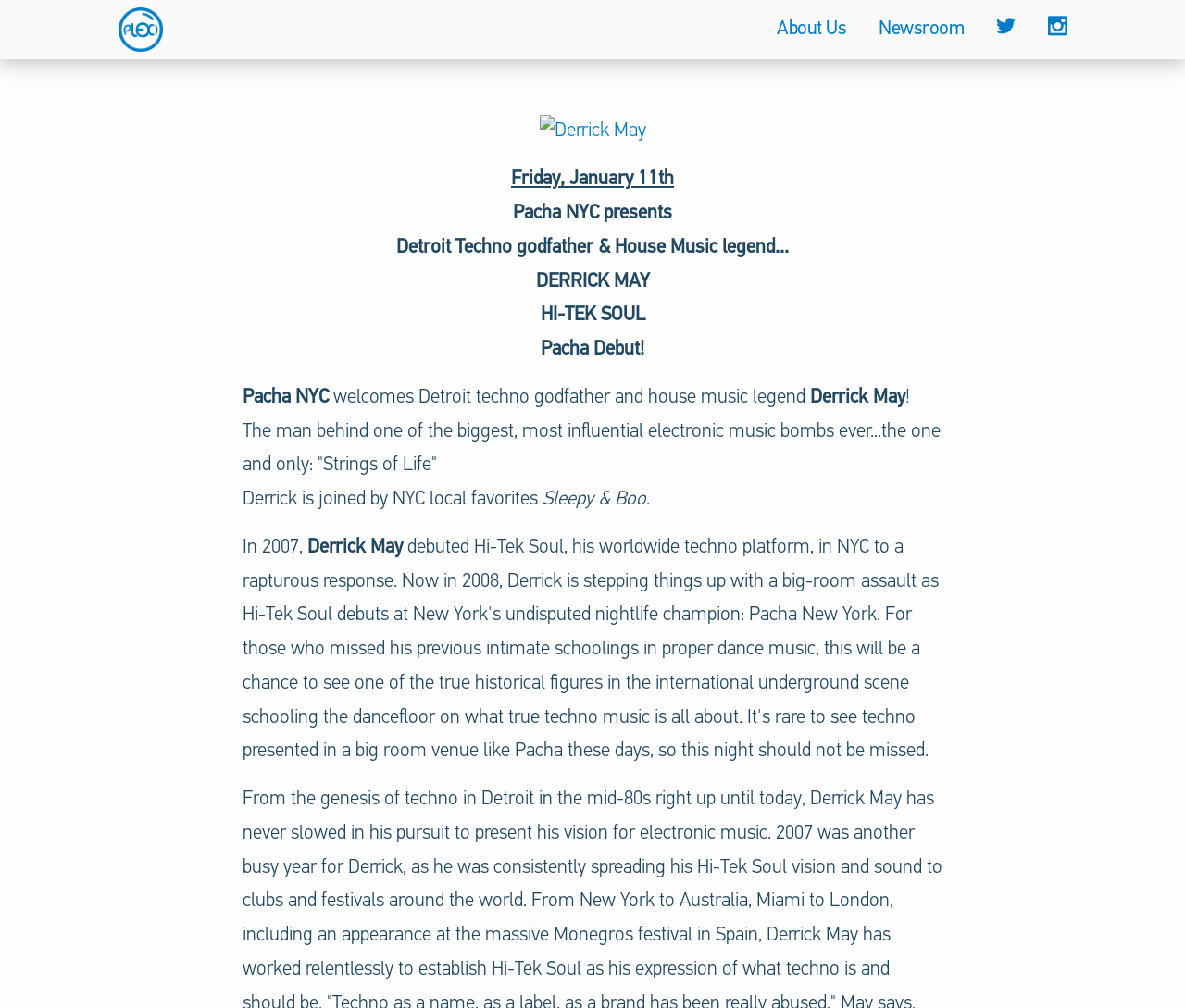Locate the UI element described by English and provide its bounding box coordinates. Use the format (top-left x, top-left y, bottom-right x, bottom-right y) with all values as floating point numbers between 0 and 1.

None